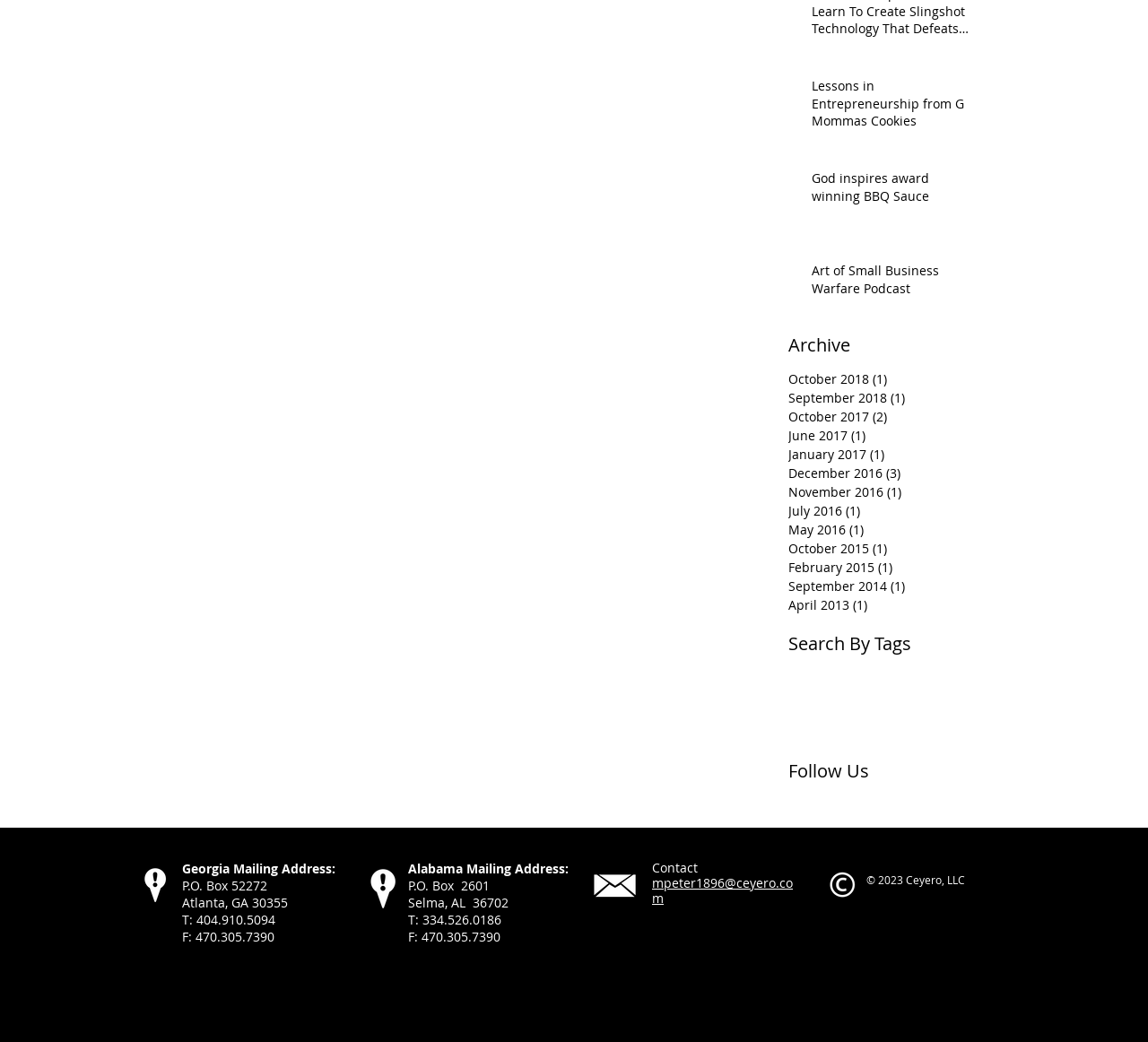Kindly provide the bounding box coordinates of the section you need to click on to fulfill the given instruction: "Click on the 'Facebook Basic Square' link".

[0.687, 0.775, 0.705, 0.794]